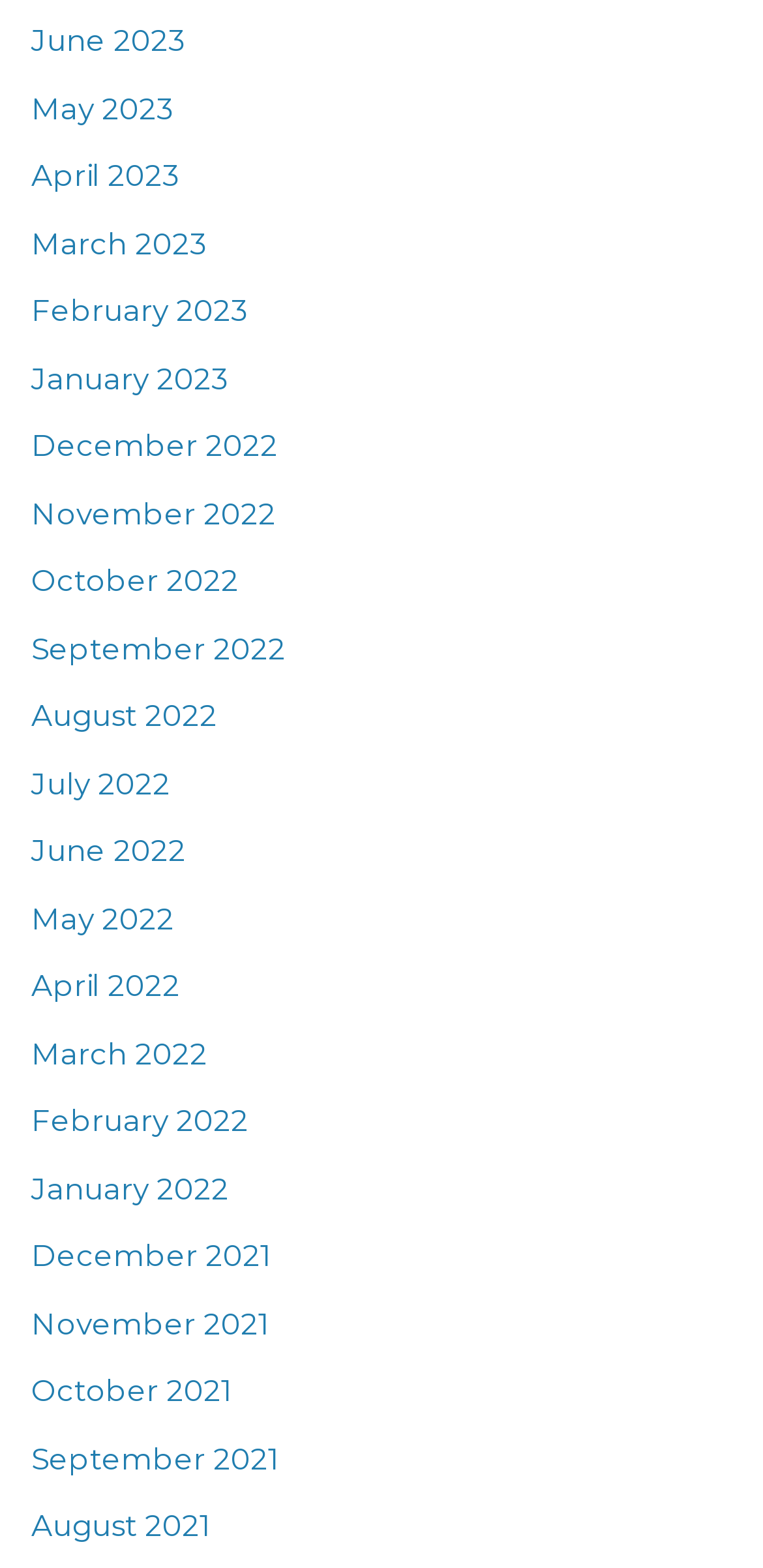Is there a link for a month in 2021? Using the information from the screenshot, answer with a single word or phrase.

Yes